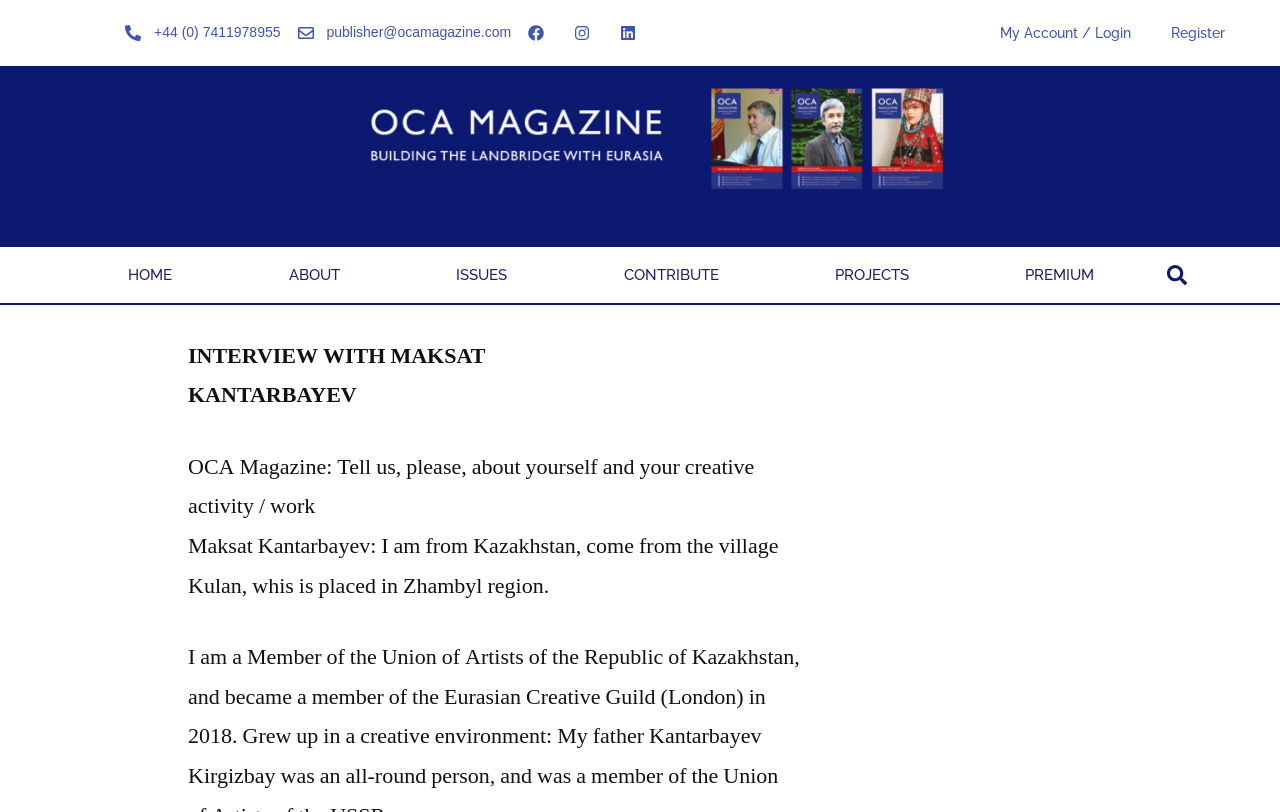Give a concise answer using one word or a phrase to the following question:
What is the phone number on the webpage?

+44 (0) 7411978955